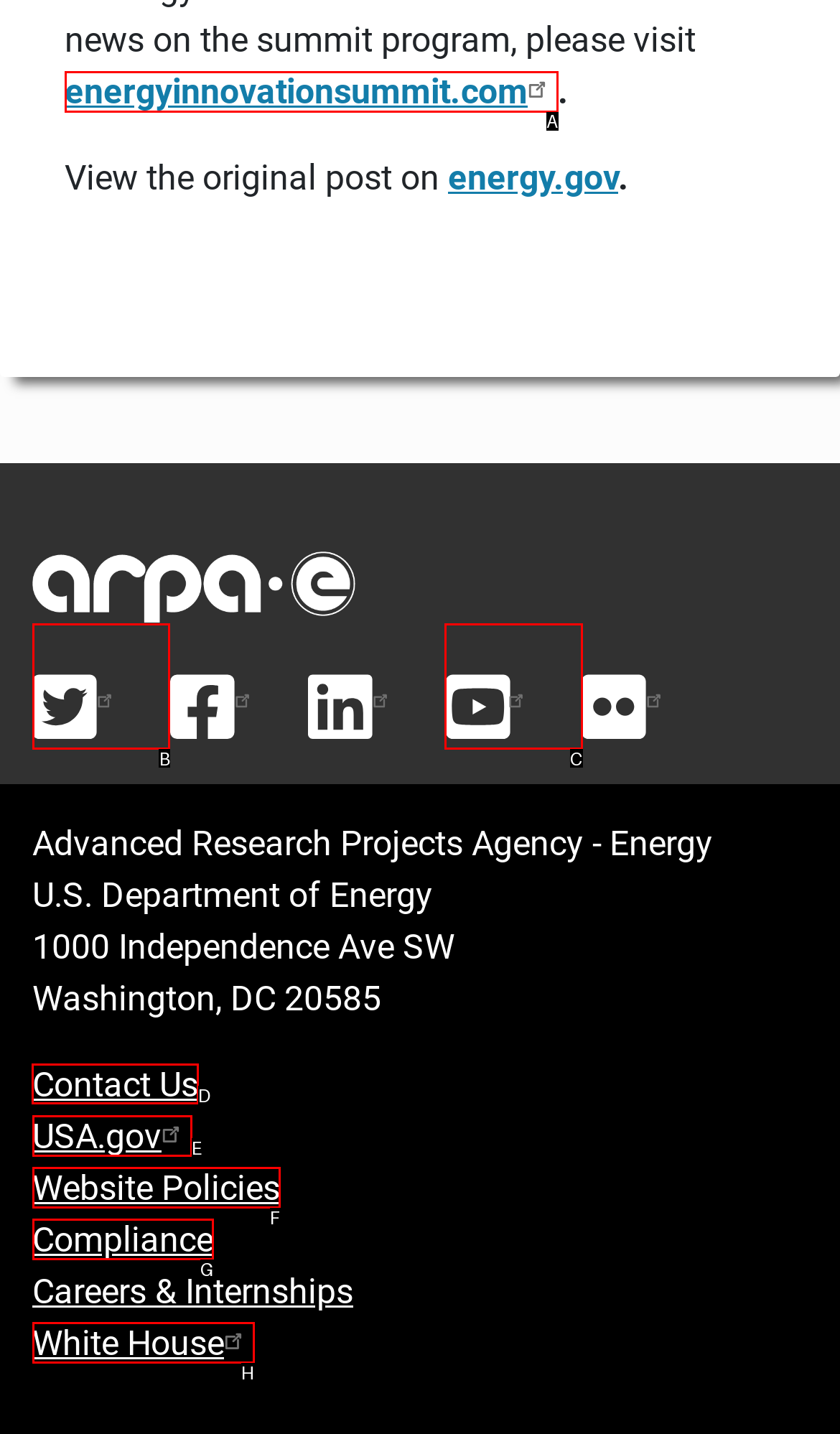Identify the HTML element to click to execute this task: Contact Us Respond with the letter corresponding to the proper option.

D